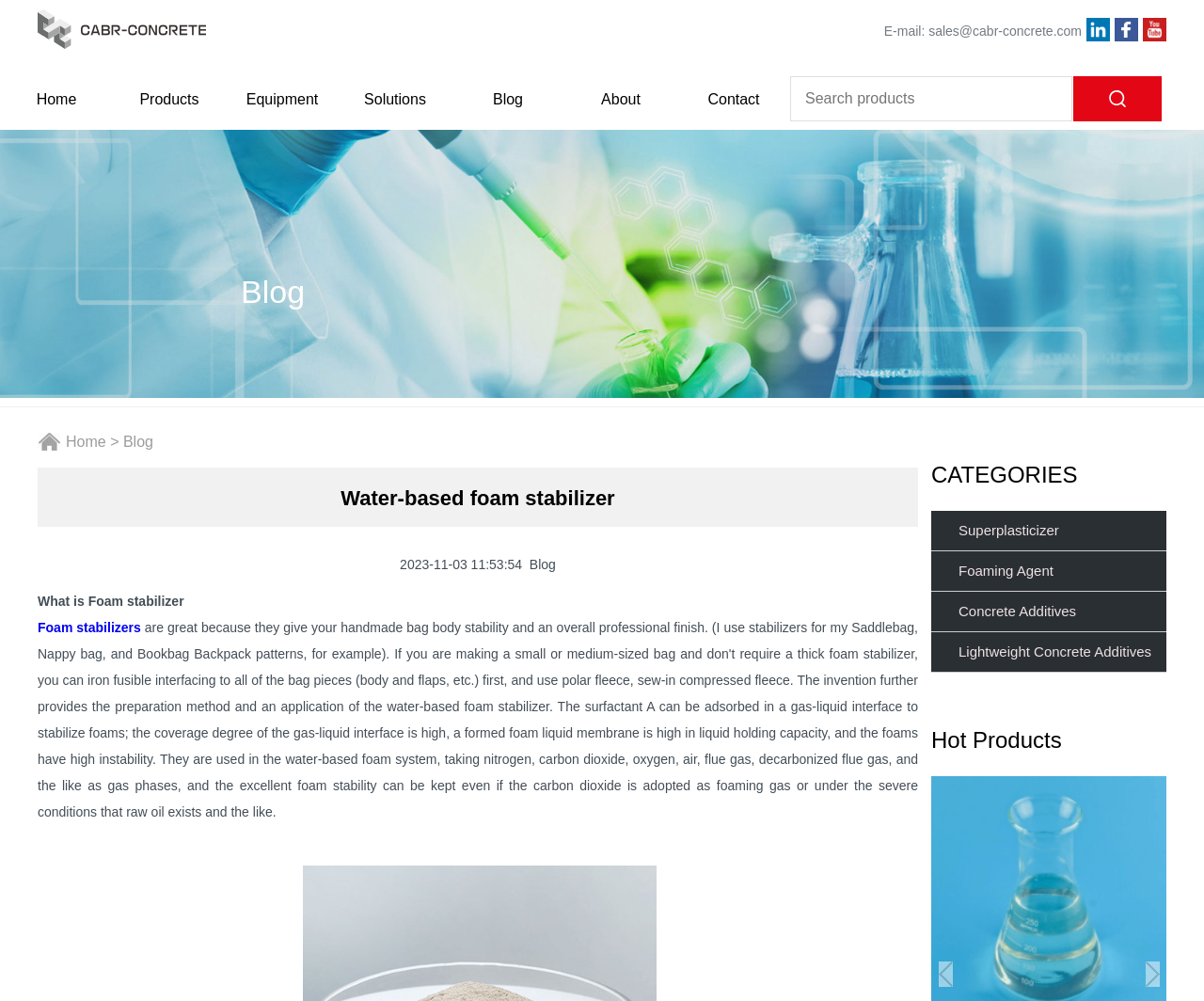Please provide a detailed answer to the question below based on the screenshot: 
What is the topic of the latest blog post?

The latest blog post topic can be found on the right side of the webpage, under the 'Blog' section, which mentions 'What is Foam stabilizer'.